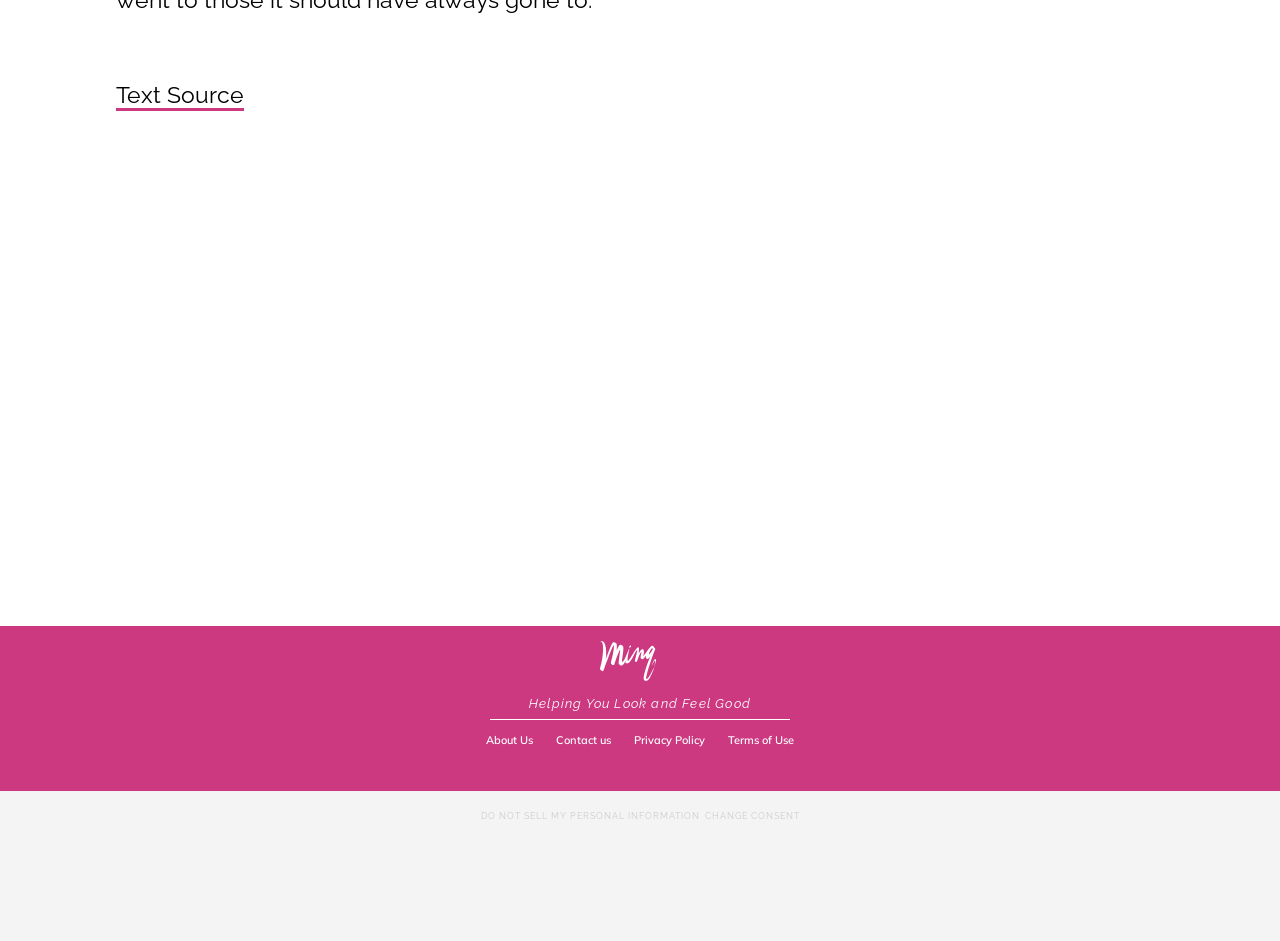What is the purpose of the 'Load More' button?
Provide an in-depth and detailed answer to the question.

The 'Load More' button is a common UI element used to load additional content on a webpage. Its presence suggests that the webpage has more content to display, and clicking the button will load that content.